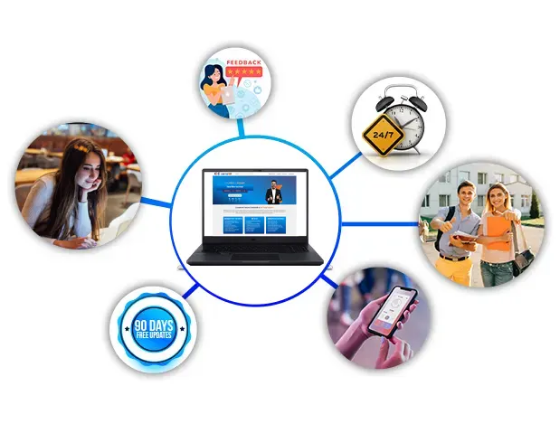What does the clock icon represent?
Give a one-word or short phrase answer based on the image.

24/7 availability